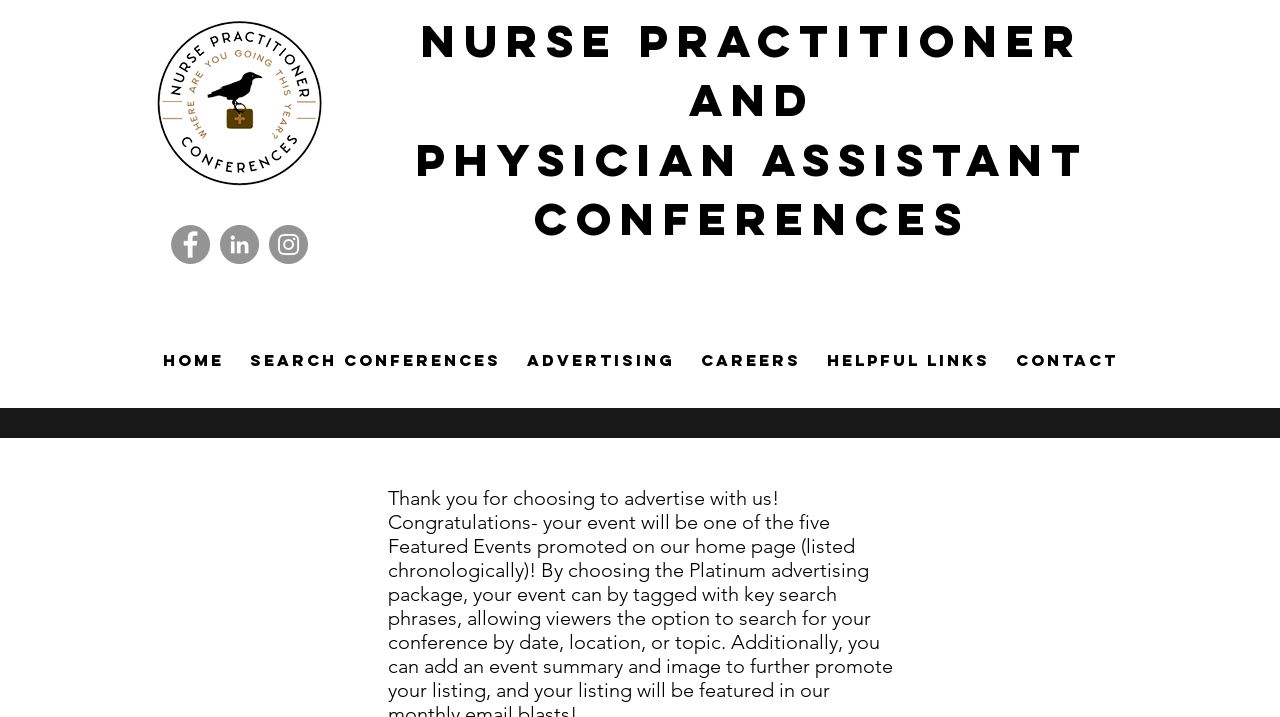What is the position of the search bar?
Based on the image, answer the question in a detailed manner.

I looked at the bounding box coordinates of the 'Site Search' iframe and found that its x1 and x2 values are 0.539 and 0.878, respectively, which means it is located on the right side of the page. Its y1 and y2 values are 0.388 and 0.457, respectively, which means it is located in the middle of the page. Therefore, the search bar is positioned in the middle right of the page.